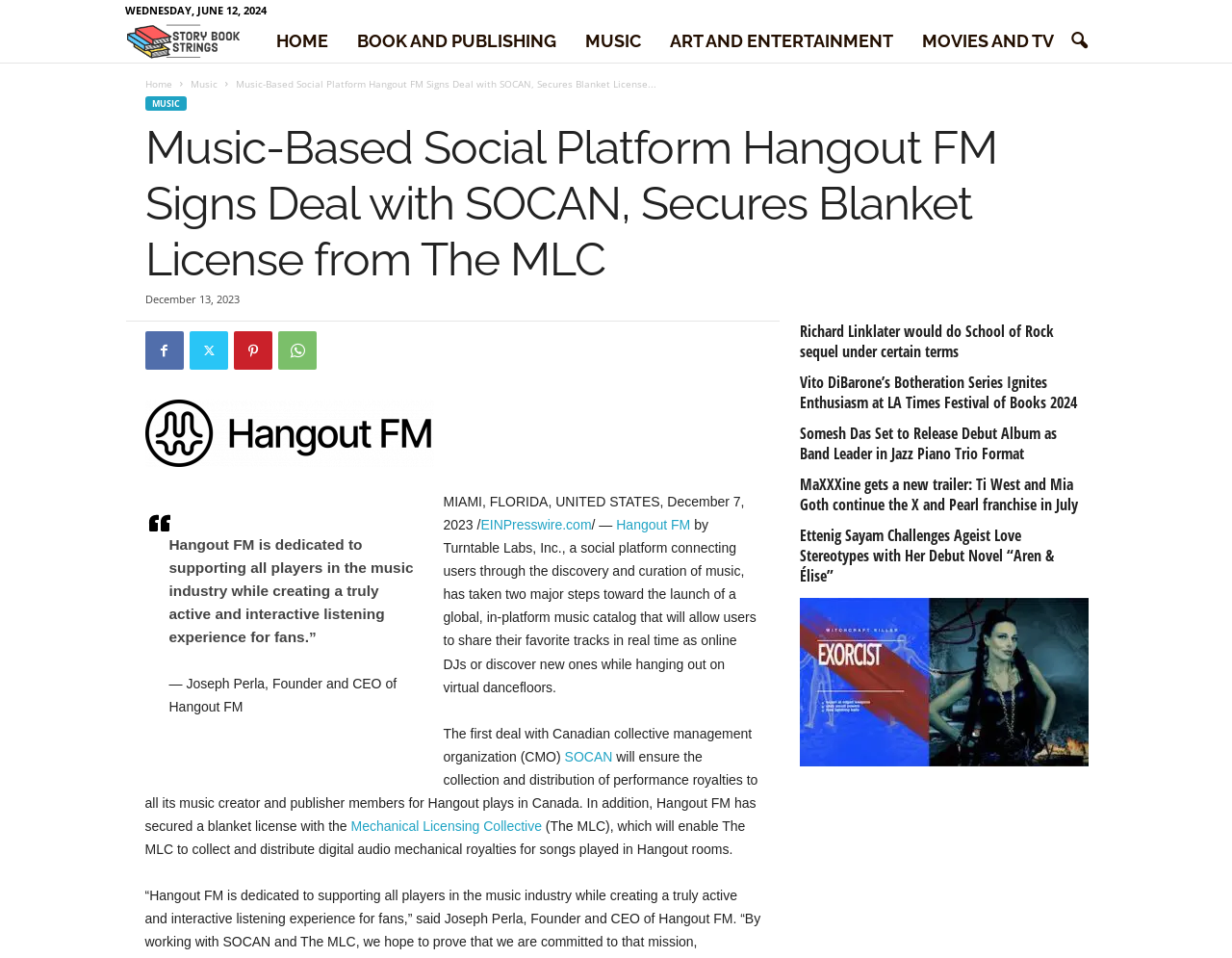Based on the element description "Story Book Strings", predict the bounding box coordinates of the UI element.

[0.101, 0.021, 0.213, 0.066]